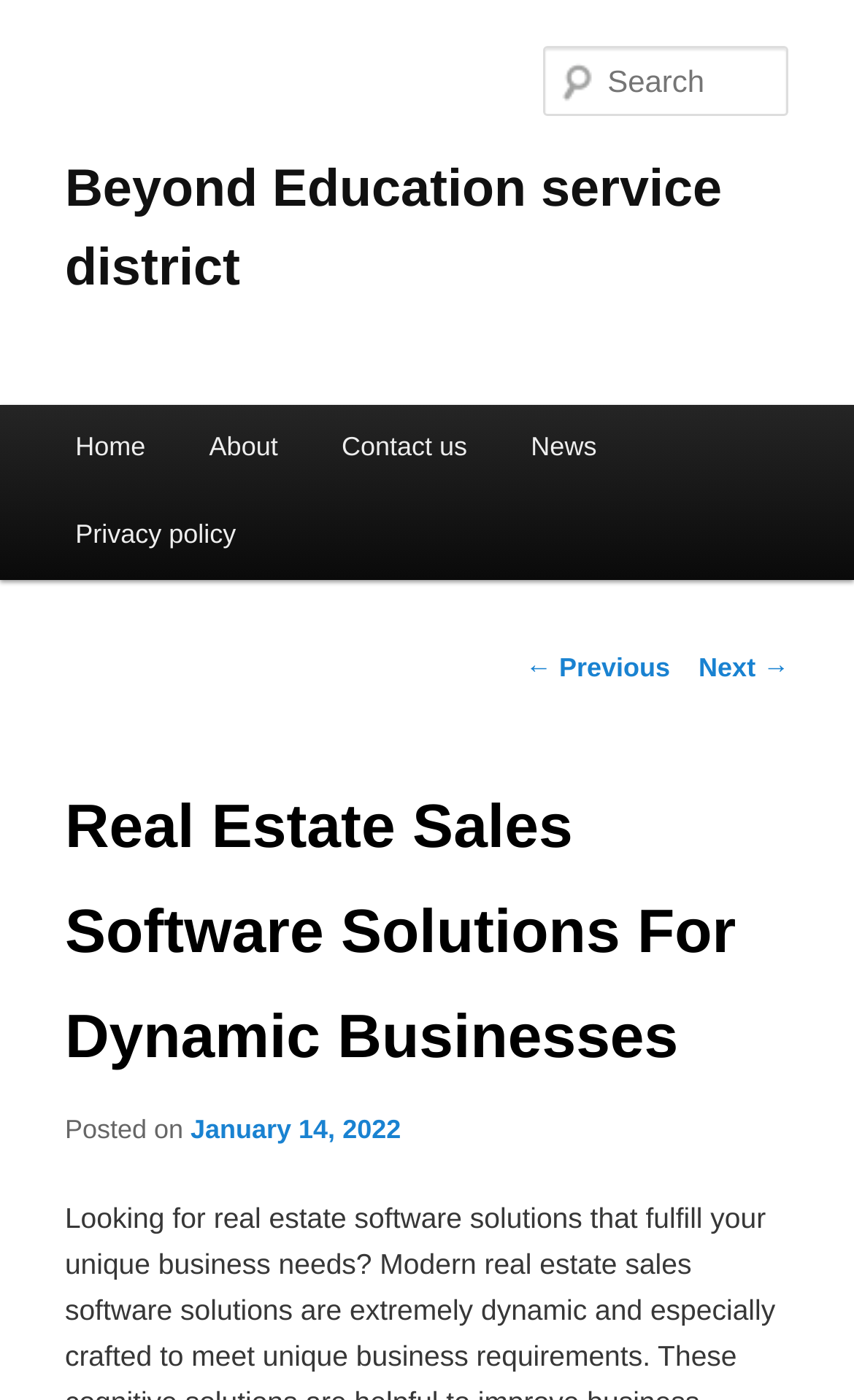Identify the bounding box coordinates for the element you need to click to achieve the following task: "Search for something". Provide the bounding box coordinates as four float numbers between 0 and 1, in the form [left, top, right, bottom].

[0.637, 0.033, 0.924, 0.083]